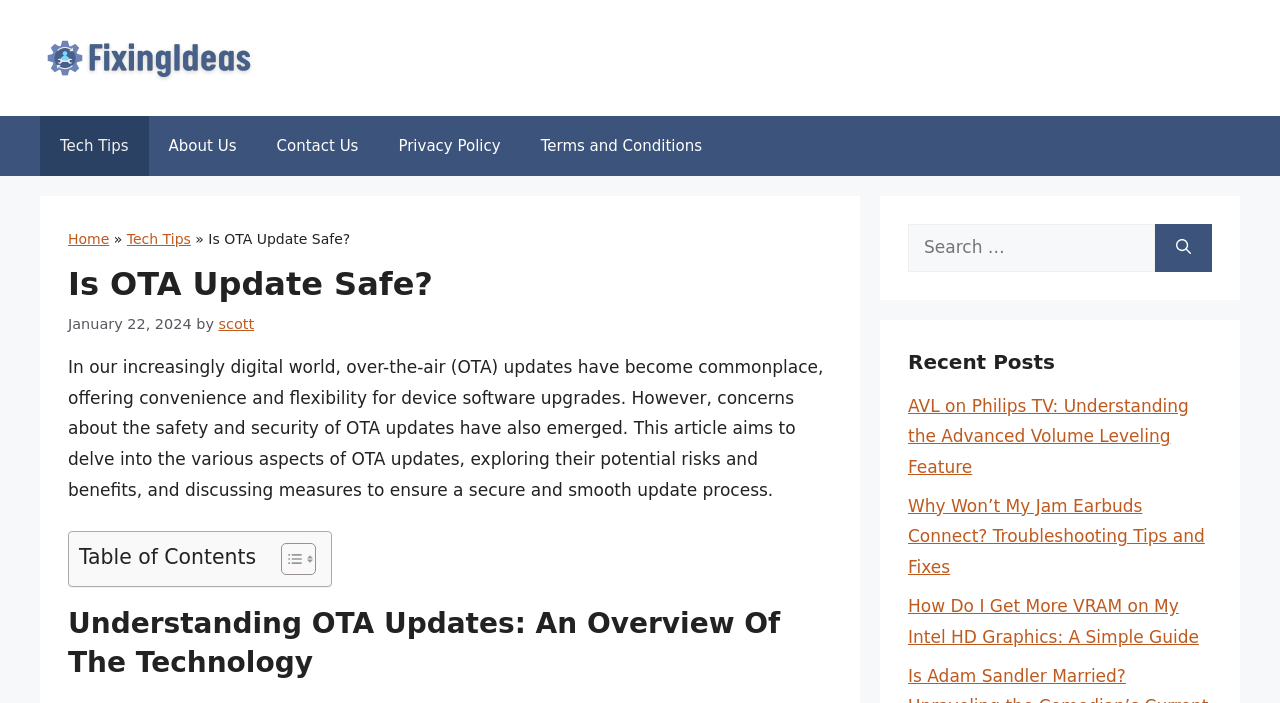What is the date of the current article?
Please give a detailed answer to the question using the information shown in the image.

I found the date of the current article by looking at the section below the header, where it displays the date, which is 'January 22, 2024'.